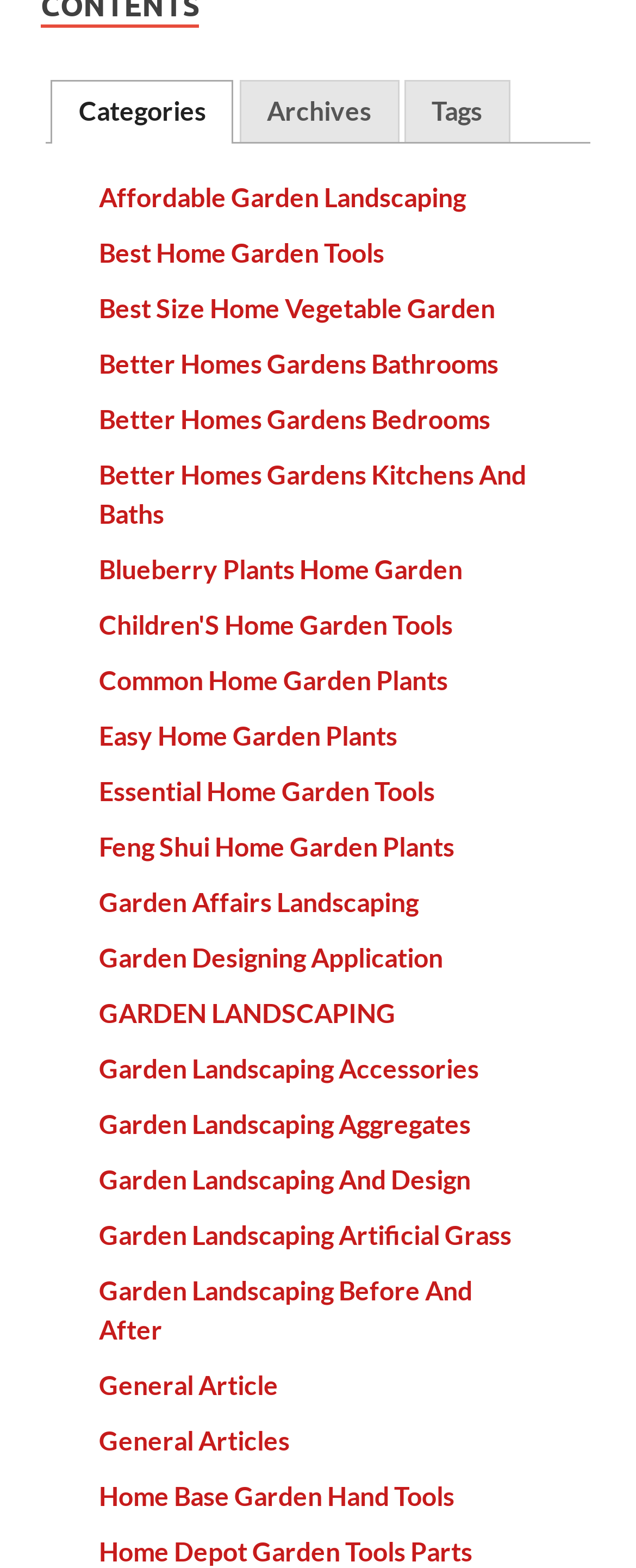Mark the bounding box of the element that matches the following description: "Home Base Garden Hand Tools".

[0.155, 0.943, 0.714, 0.963]